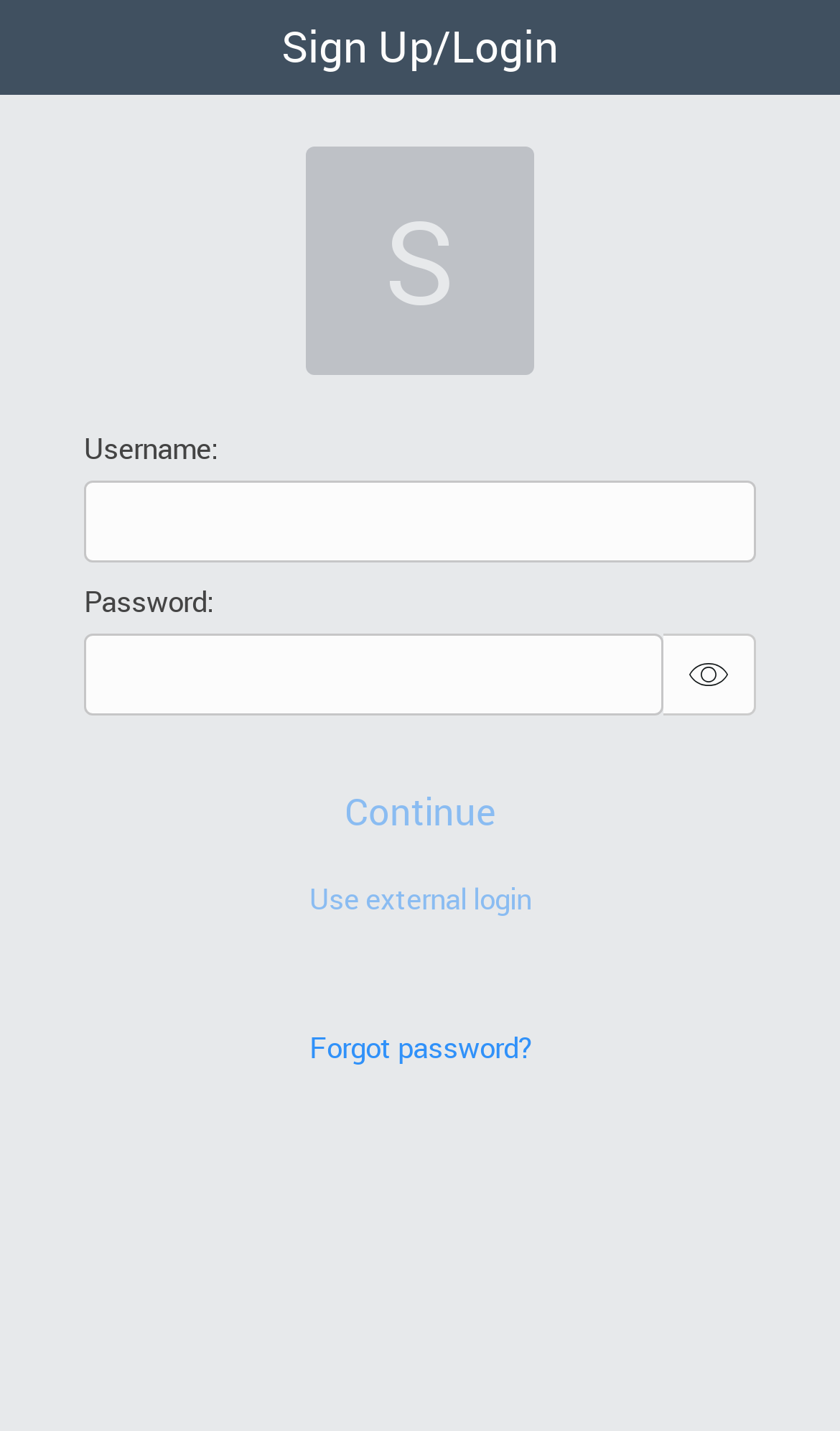What is the last option available on the webpage?
We need a detailed and exhaustive answer to the question. Please elaborate.

The last option available on the webpage is the 'Forgot password?' button, which is likely used to recover or reset a forgotten password.